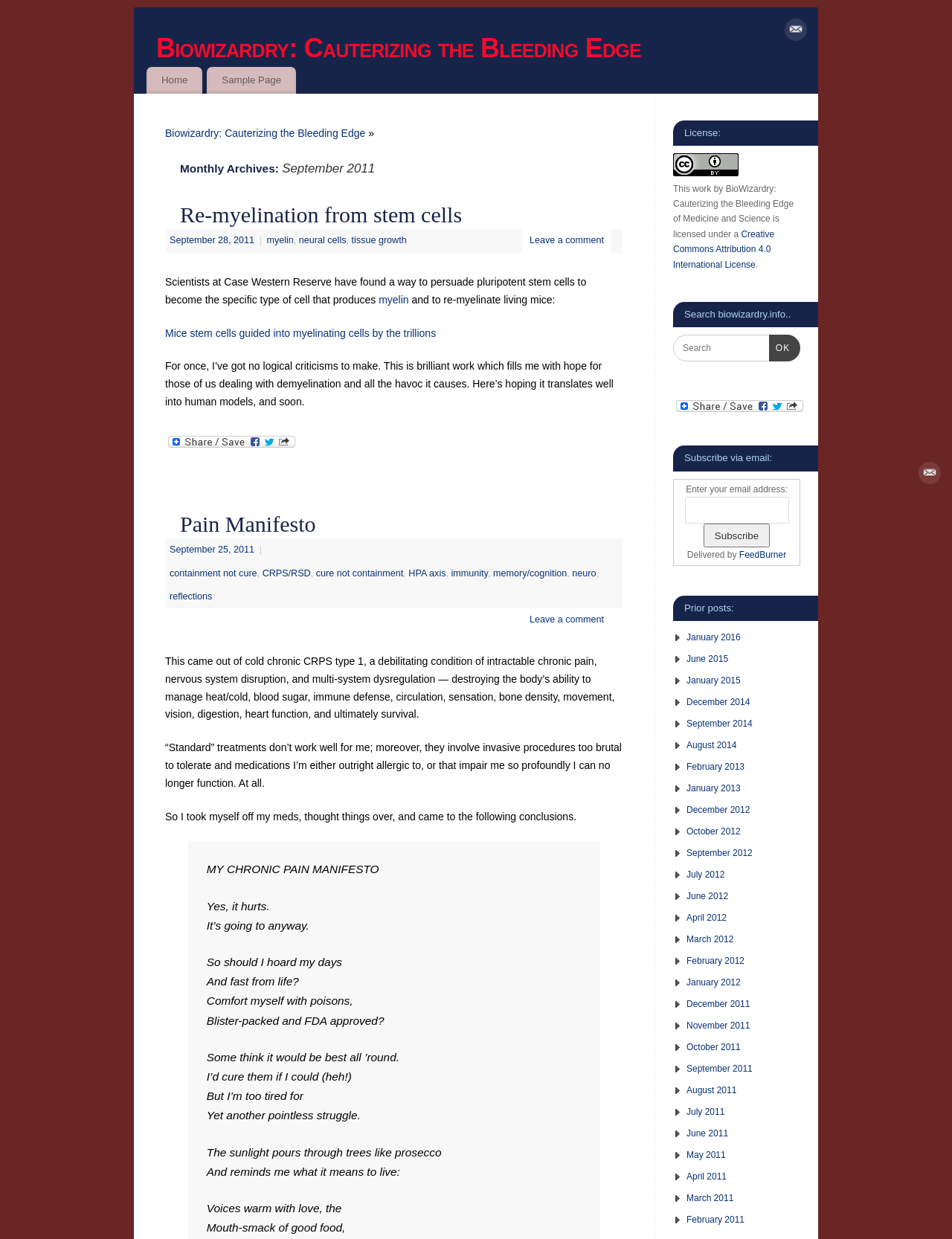Determine the bounding box coordinates of the clickable region to execute the instruction: "Click on the 'Home' link". The coordinates should be four float numbers between 0 and 1, denoted as [left, top, right, bottom].

[0.154, 0.054, 0.213, 0.076]